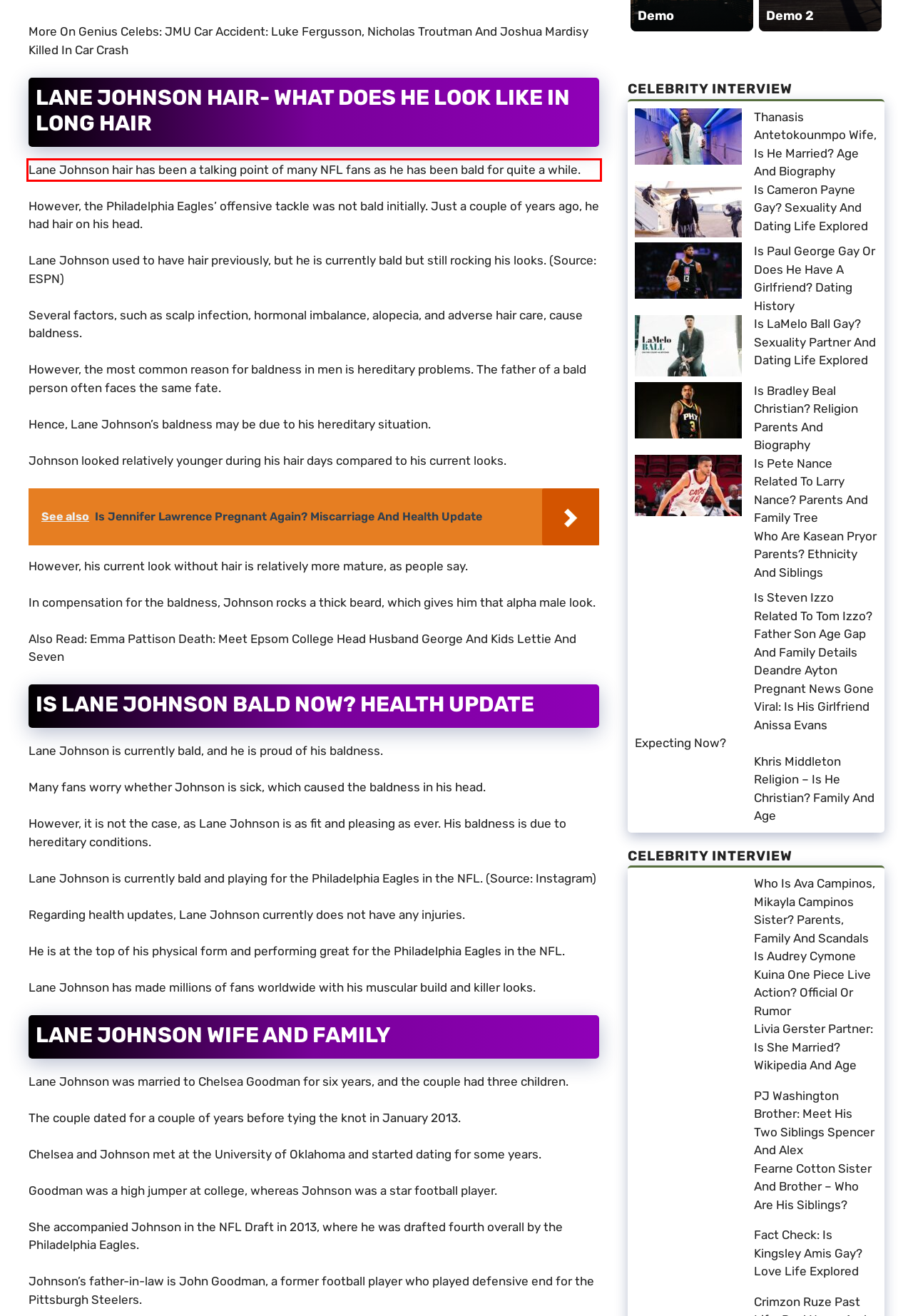Using the webpage screenshot, recognize and capture the text within the red bounding box.

Lane Johnson hair has been a talking point of many NFL fans as he has been bald for quite a while.